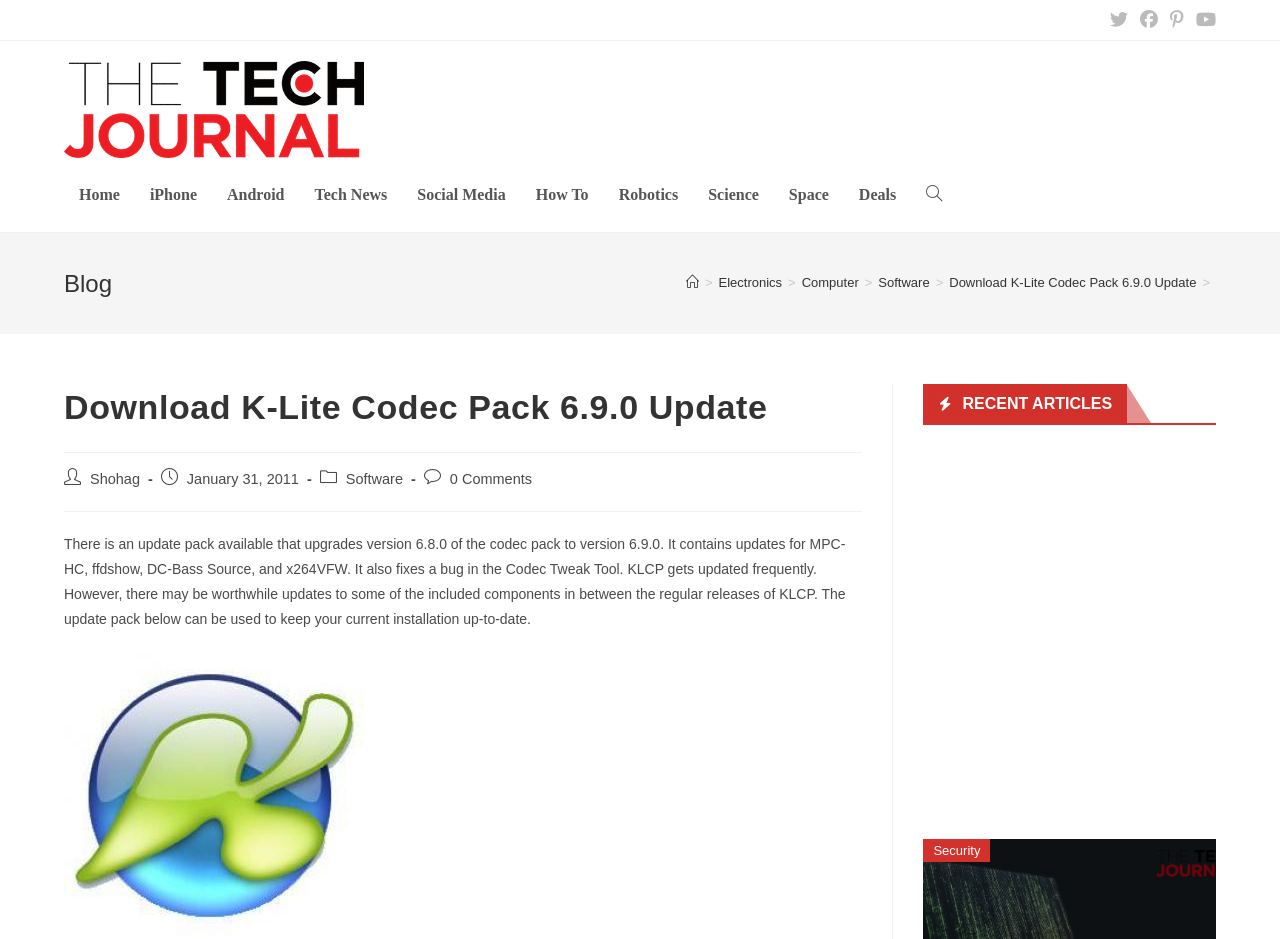Identify the bounding box coordinates of the specific part of the webpage to click to complete this instruction: "Click on the link 'almerak@arcor.de'".

None